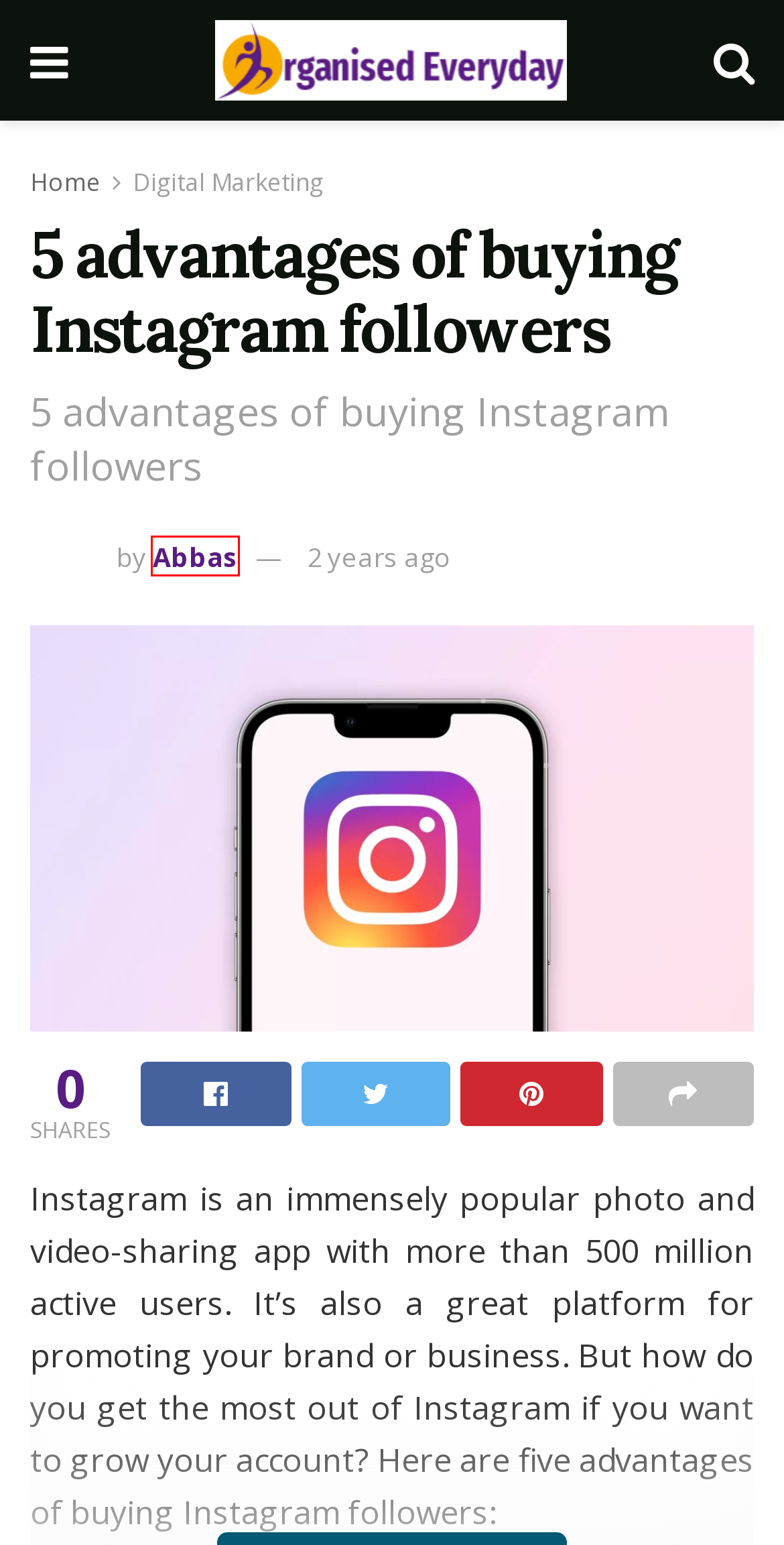Examine the webpage screenshot and identify the UI element enclosed in the red bounding box. Pick the webpage description that most accurately matches the new webpage after clicking the selected element. Here are the candidates:
A. Digital Marketing Services with Webolutions: Exploring the Digital Realm
B. How Nicole Junkermann Mary Barra Became Successful Women
C. What Do You Not Know How to Get Fast Instagram Followers? - Organised Everyday
D. Abbas, Author at Organised Everyday
E. The Art and Science of Nose Job in London
F. Digital Marketing Archives - Organised Everyday
G. Utsav7fun .in - Organised Everyday
H. Top Tips for Optimal Drainage and Climate Control

D